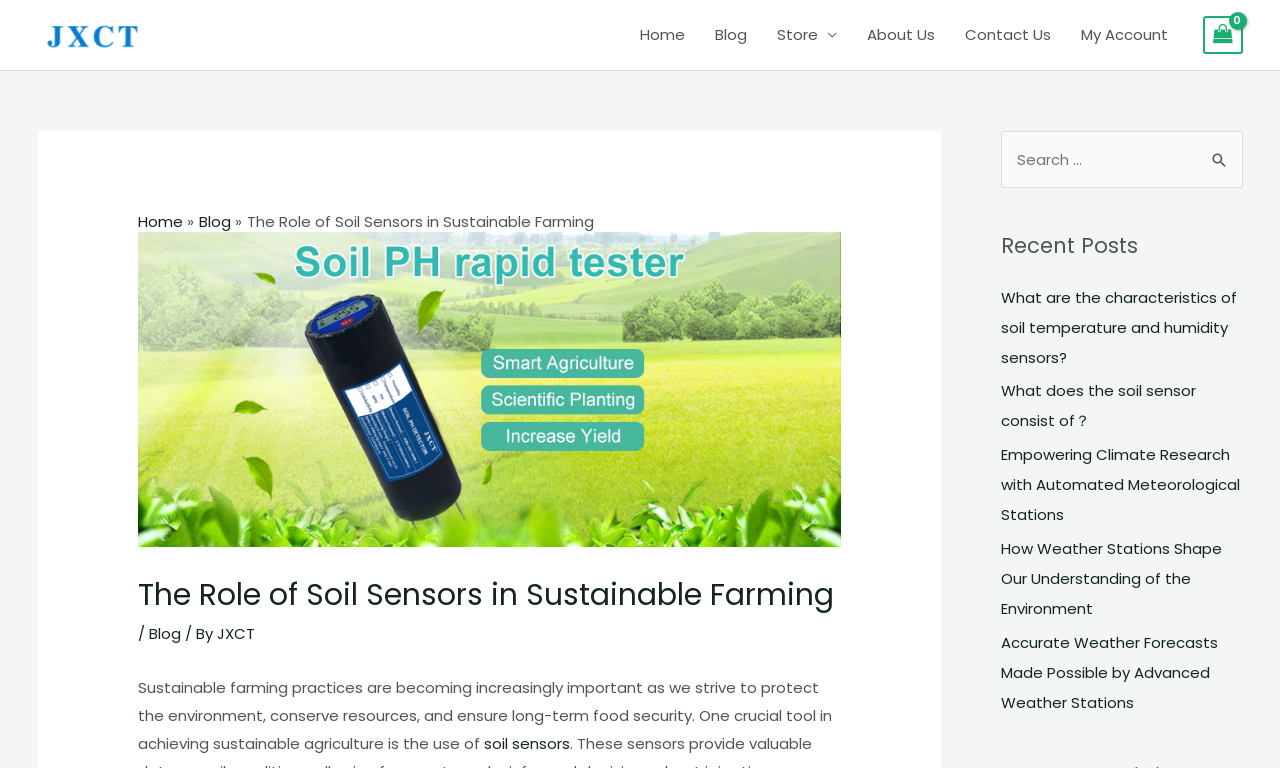Use a single word or phrase to respond to the question:
What is the main topic of this webpage?

Sustainable farming